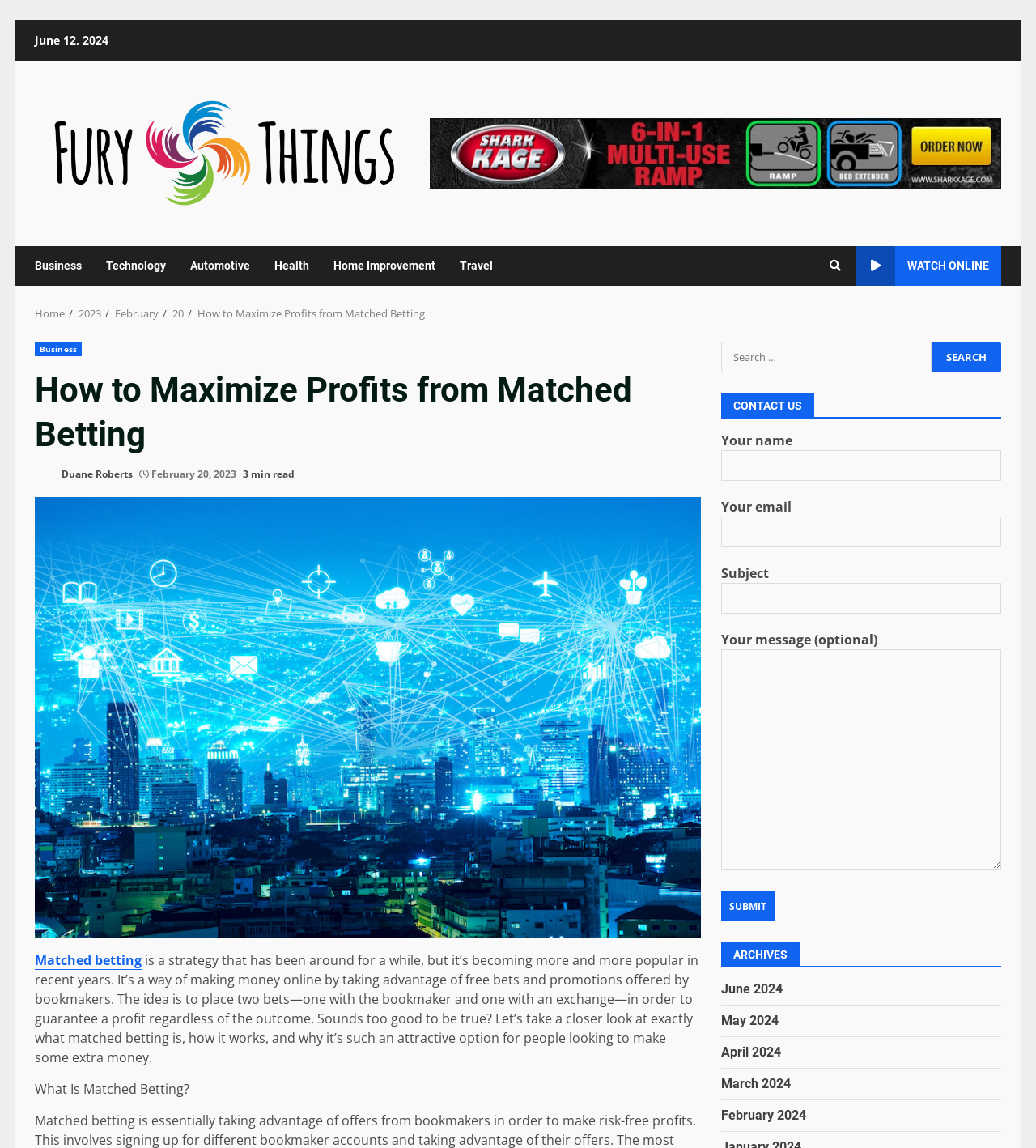Given the webpage screenshot, identify the bounding box of the UI element that matches this description: "parent_node: Search for: value="Search"".

[0.899, 0.298, 0.966, 0.325]